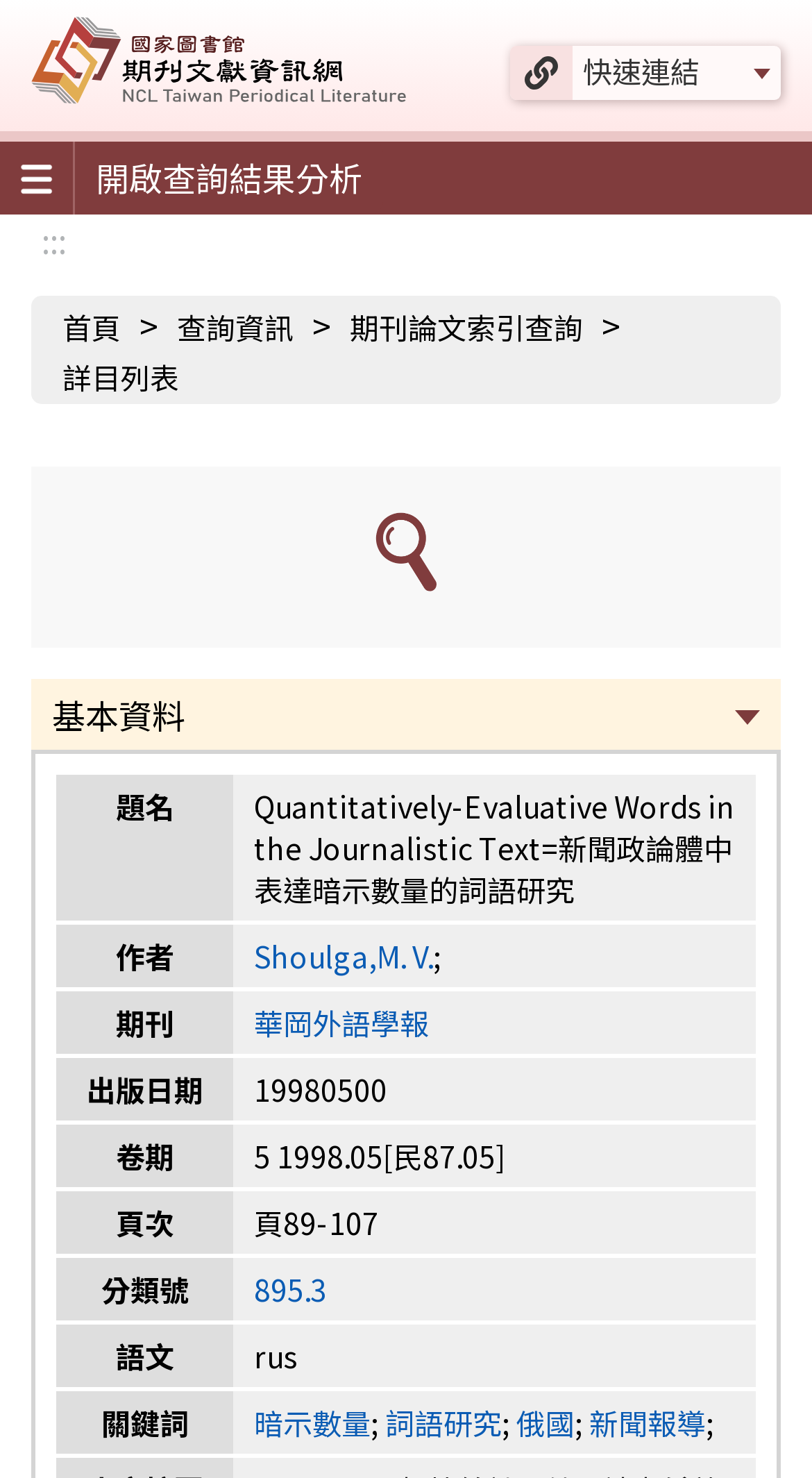Determine the bounding box coordinates for the area that should be clicked to carry out the following instruction: "Check the author information of 'Shoulga,M. V.'".

[0.313, 0.632, 0.533, 0.66]